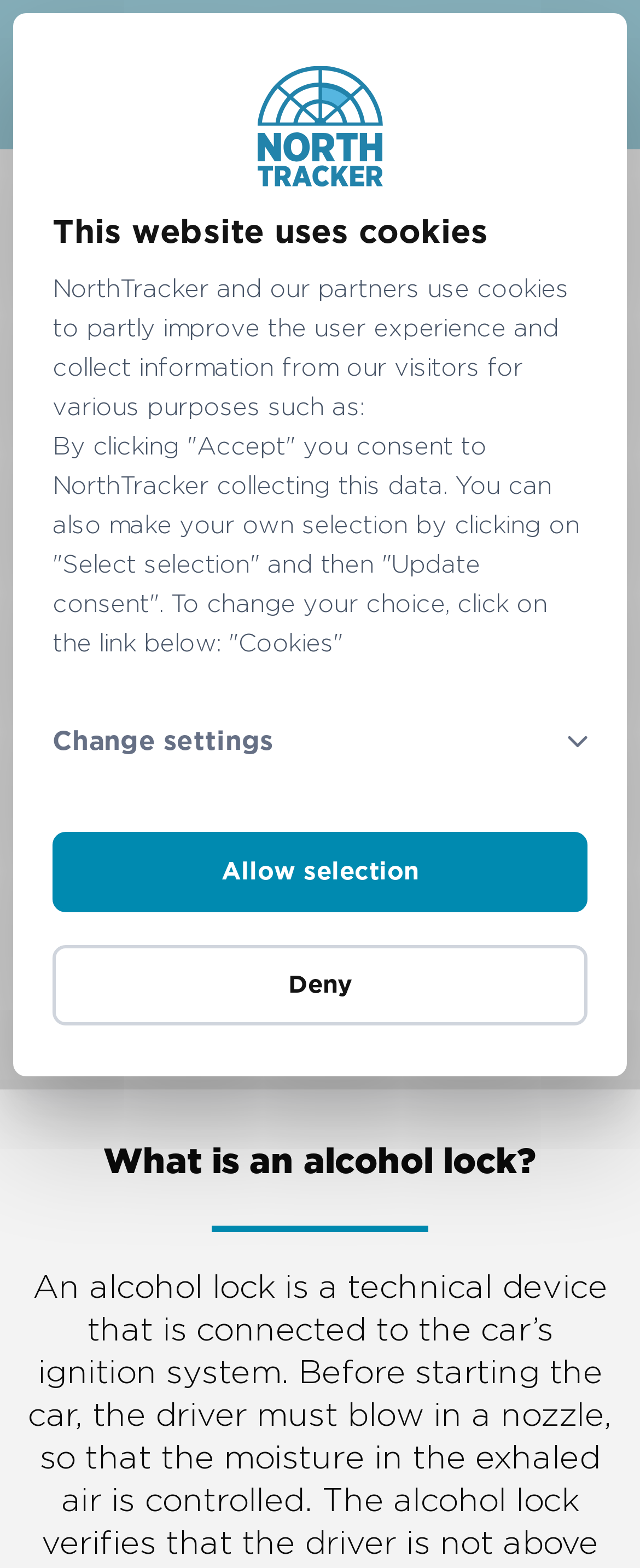Find the bounding box of the element with the following description: "Deny". The coordinates must be four float numbers between 0 and 1, formatted as [left, top, right, bottom].

[0.082, 0.602, 0.918, 0.653]